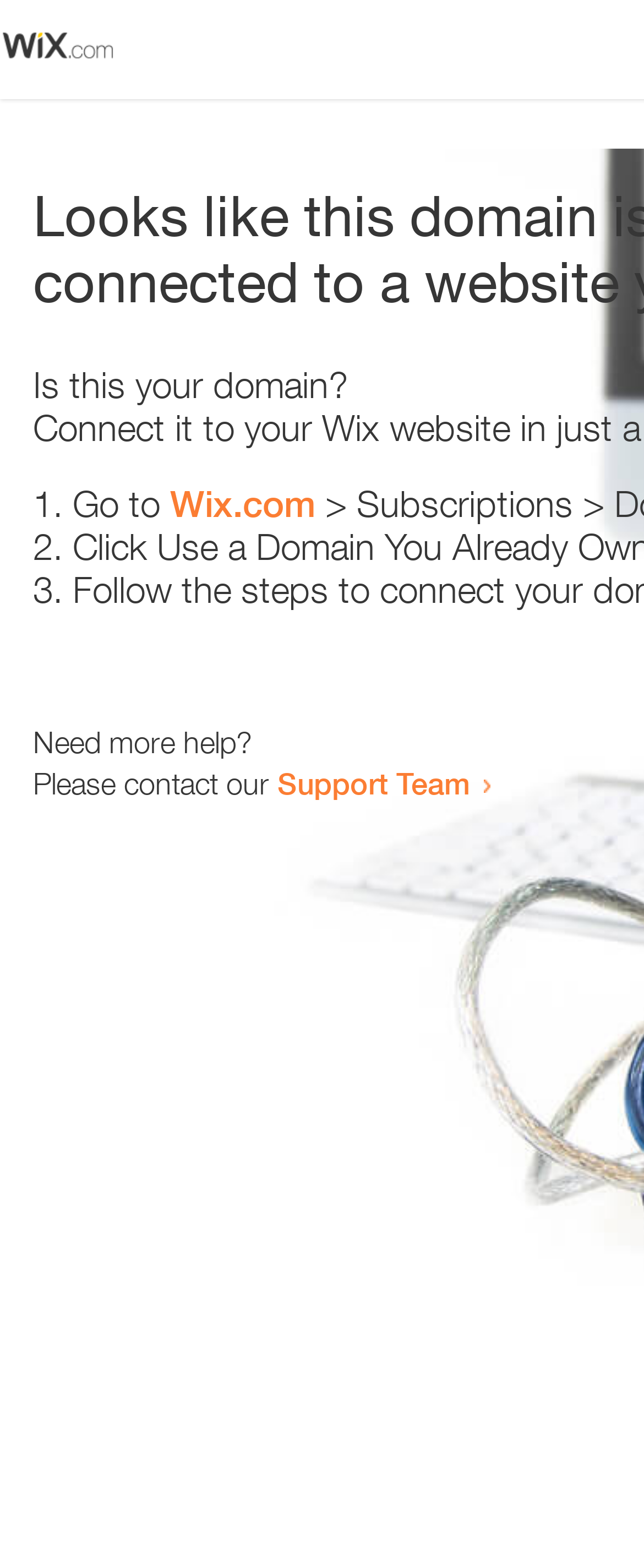How many steps are provided to resolve the issue?
Please answer the question with a detailed response using the information from the screenshot.

The webpage provides a list of steps to resolve the issue, marked as '1.', '2.', and '3.' which indicates that there are three steps in total.